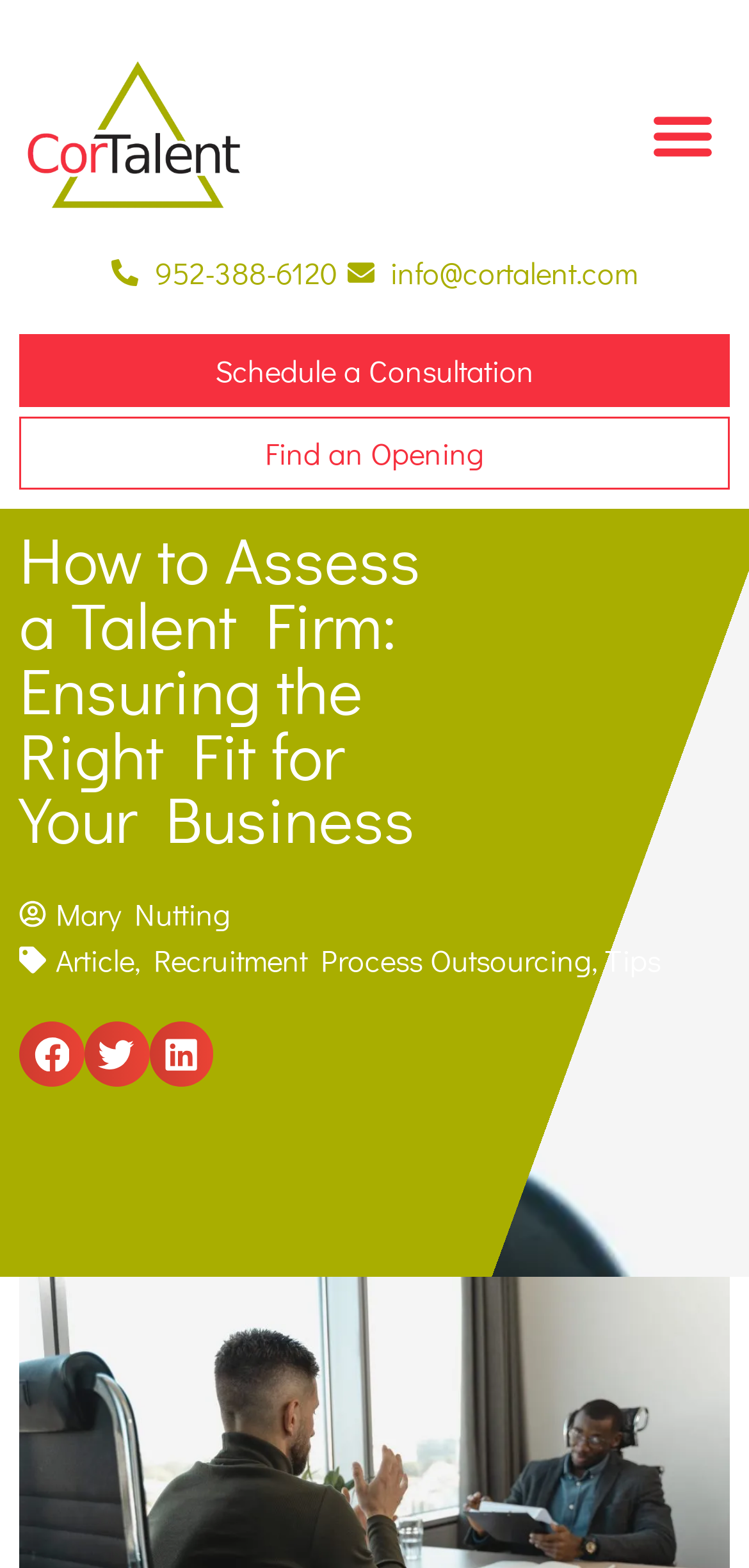For the element described, predict the bounding box coordinates as (top-left x, top-left y, bottom-right x, bottom-right y). All values should be between 0 and 1. Element description: alt="logo cortalent"

[0.026, 0.012, 0.333, 0.159]